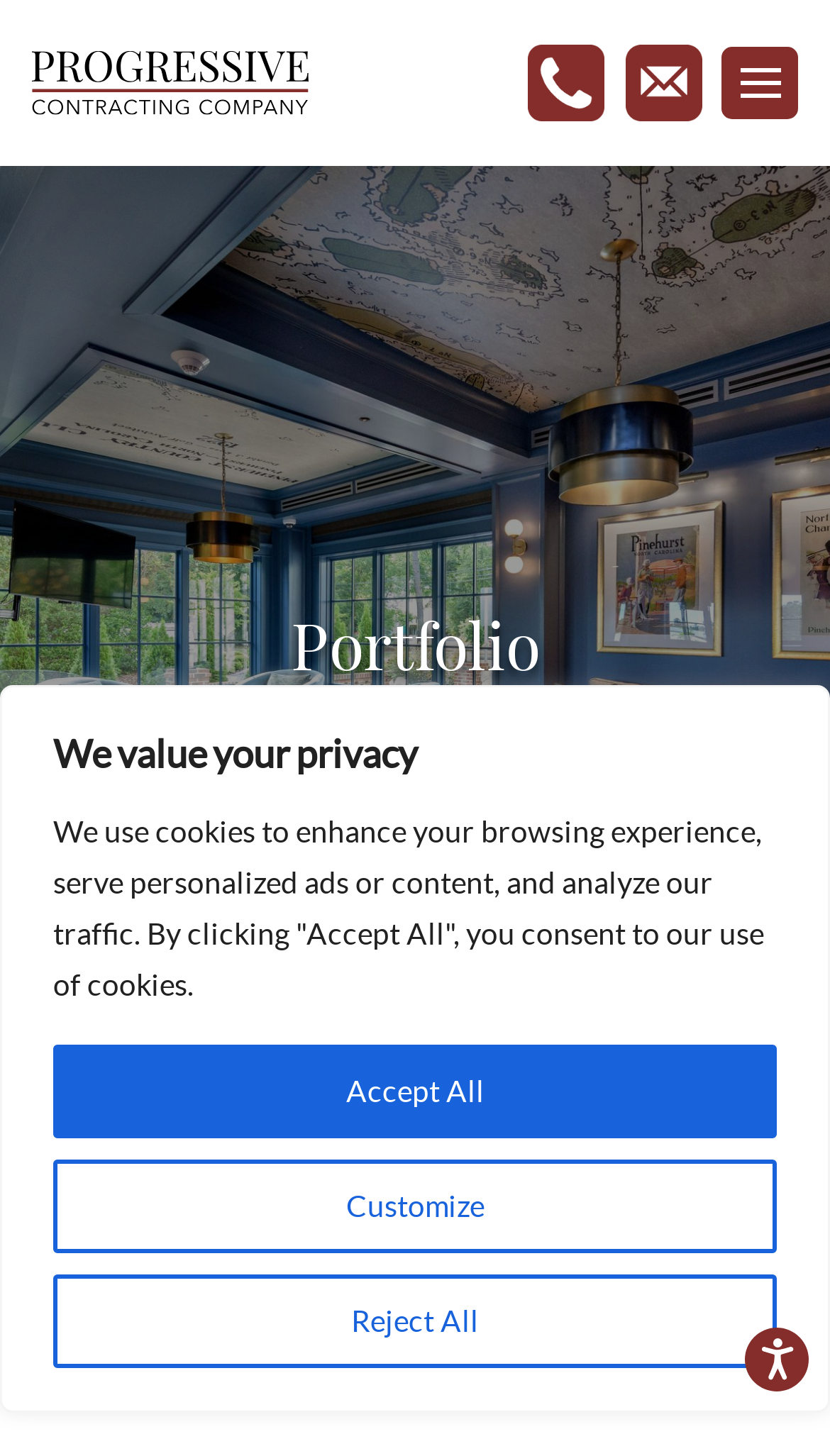How many buttons are there in the cookie consent section?
Look at the image and respond to the question as thoroughly as possible.

There are 3 buttons in the cookie consent section, which are 'Customize', 'Reject All', and 'Accept All', allowing users to manage their cookie preferences.